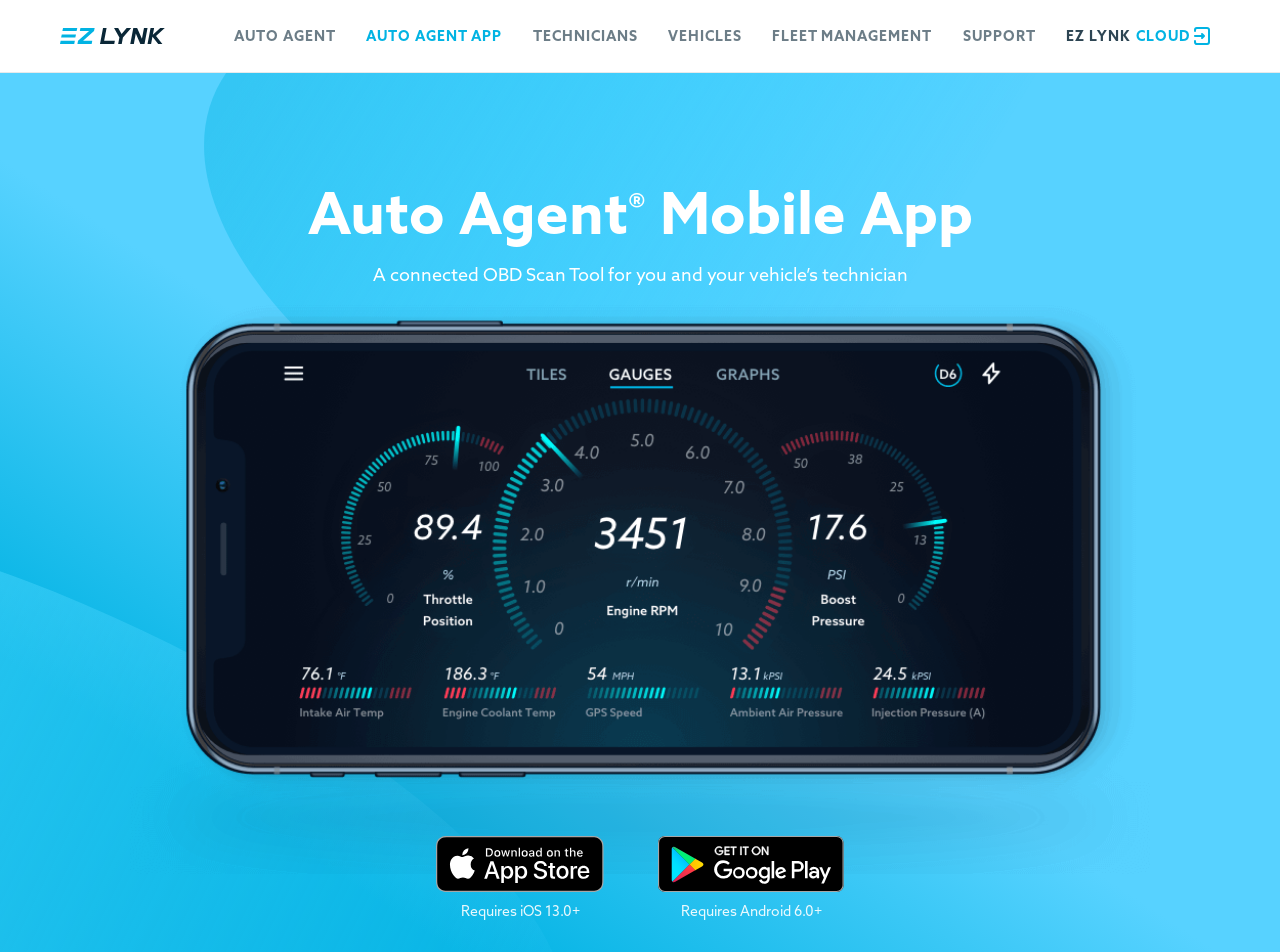What is the minimum iOS version required to run the app?
Please respond to the question with as much detail as possible.

The minimum iOS version required to run the app can be determined by looking at the text 'Requires iOS 13.0+' on the webpage, which specifies the minimum iOS version required.